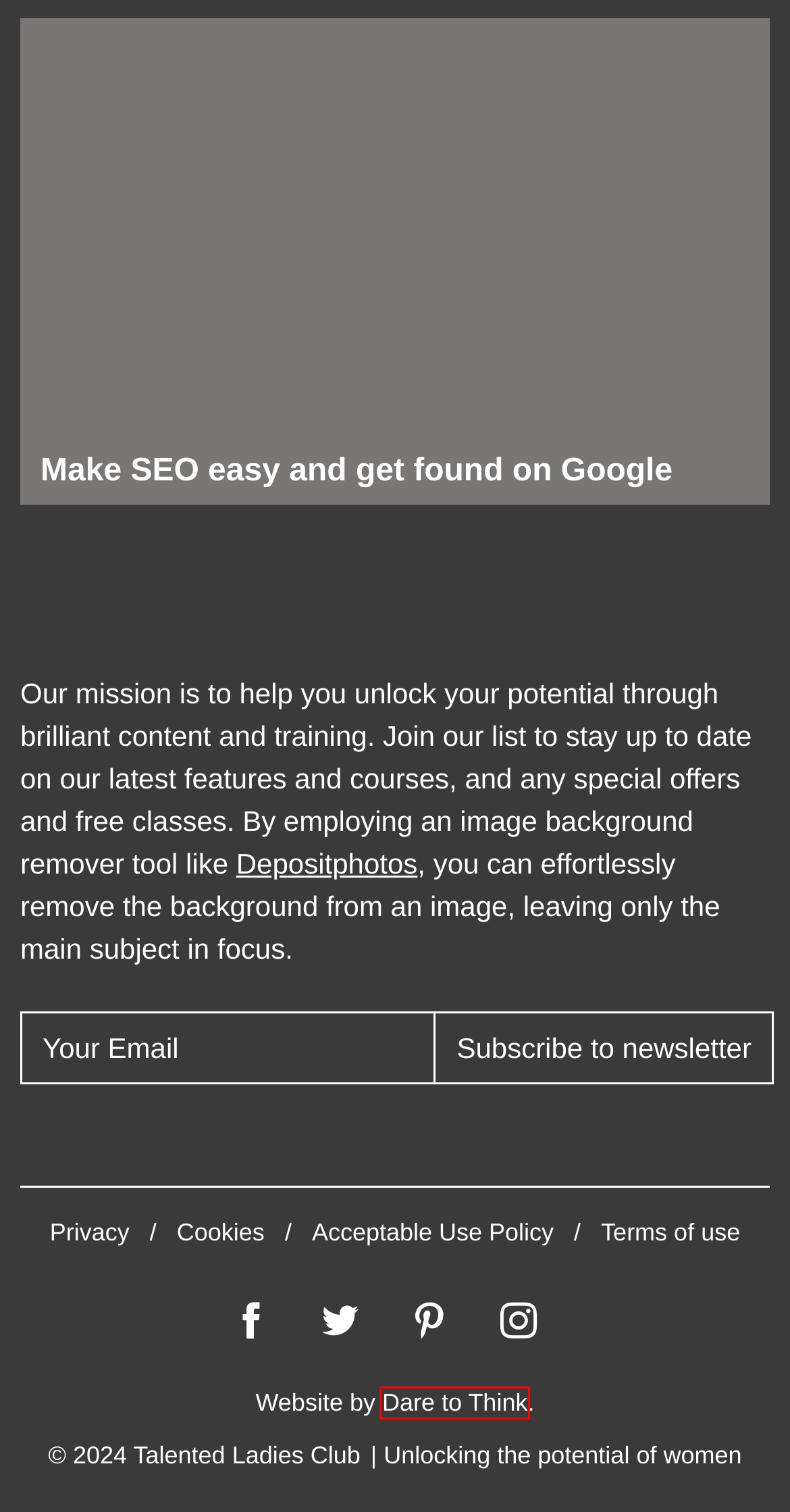Look at the screenshot of a webpage with a red bounding box and select the webpage description that best corresponds to the new page after clicking the element in the red box. Here are the options:
A. Assertiveness masterclass
B. Hannah Martin, Author at Talented Ladies Club
C. Free business plan template uk
D. Career Archives - Talented Ladies Club
E. Lunch and Learn
F. How we support charities
G. Dare to Think | We design and build websites
H. All courses

G